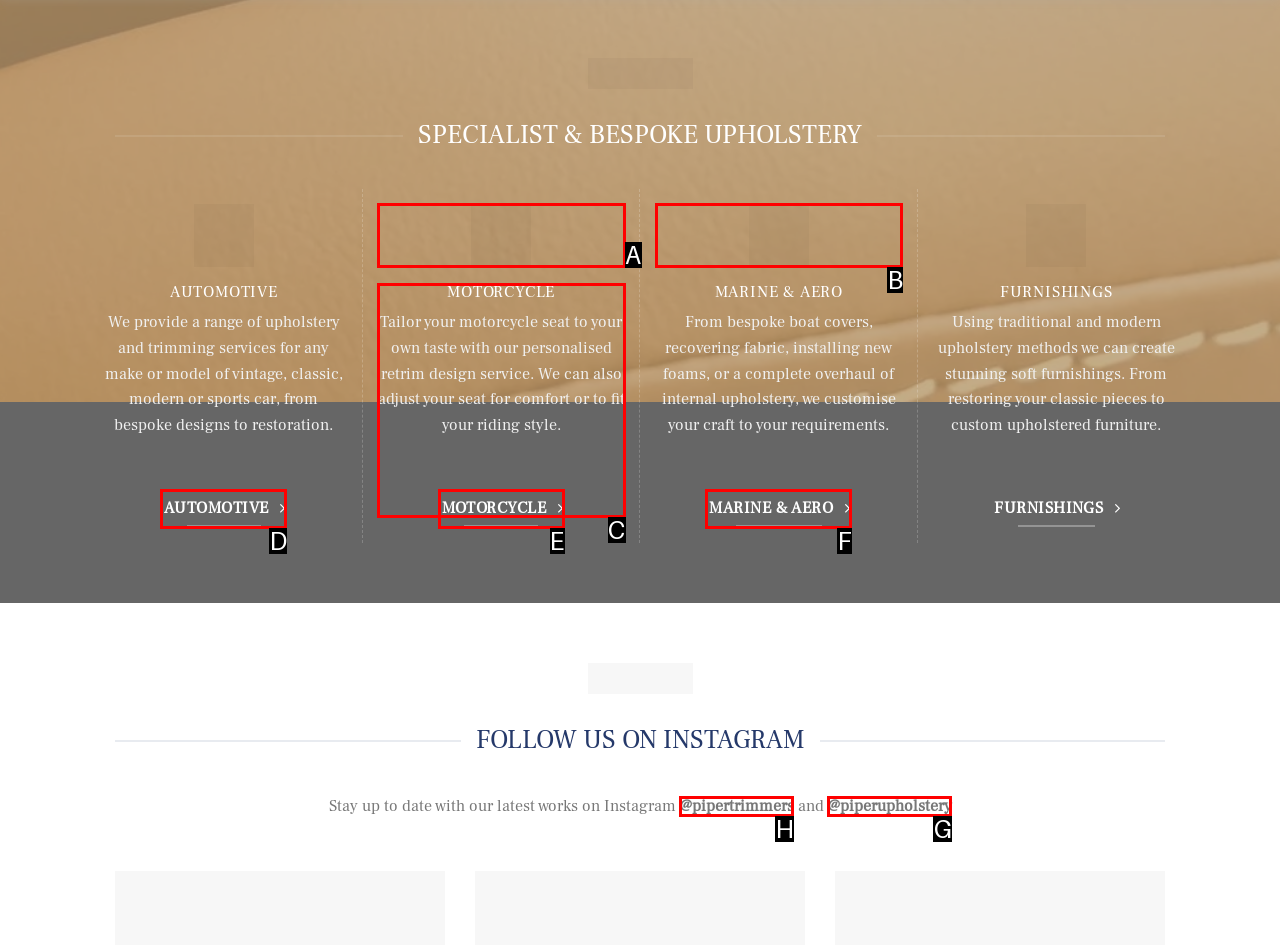Which HTML element should be clicked to fulfill the following task: Click on the 'LOGIN' button?
Reply with the letter of the appropriate option from the choices given.

None